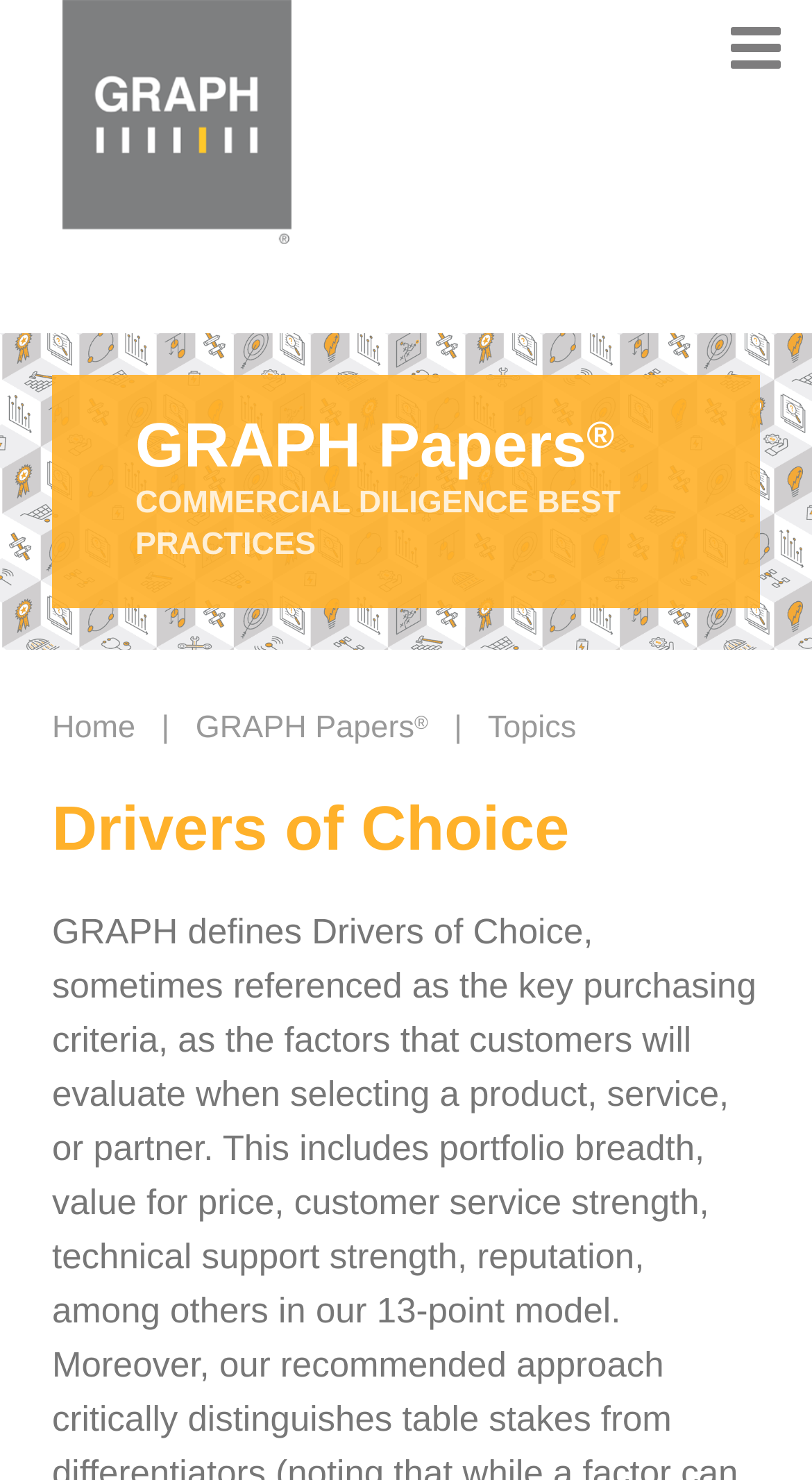Please provide the bounding box coordinate of the region that matches the element description: parent_node: GRAPH Papers®. Coordinates should be in the format (top-left x, top-left y, bottom-right x, bottom-right y) and all values should be between 0 and 1.

[0.9, 0.013, 0.962, 0.052]